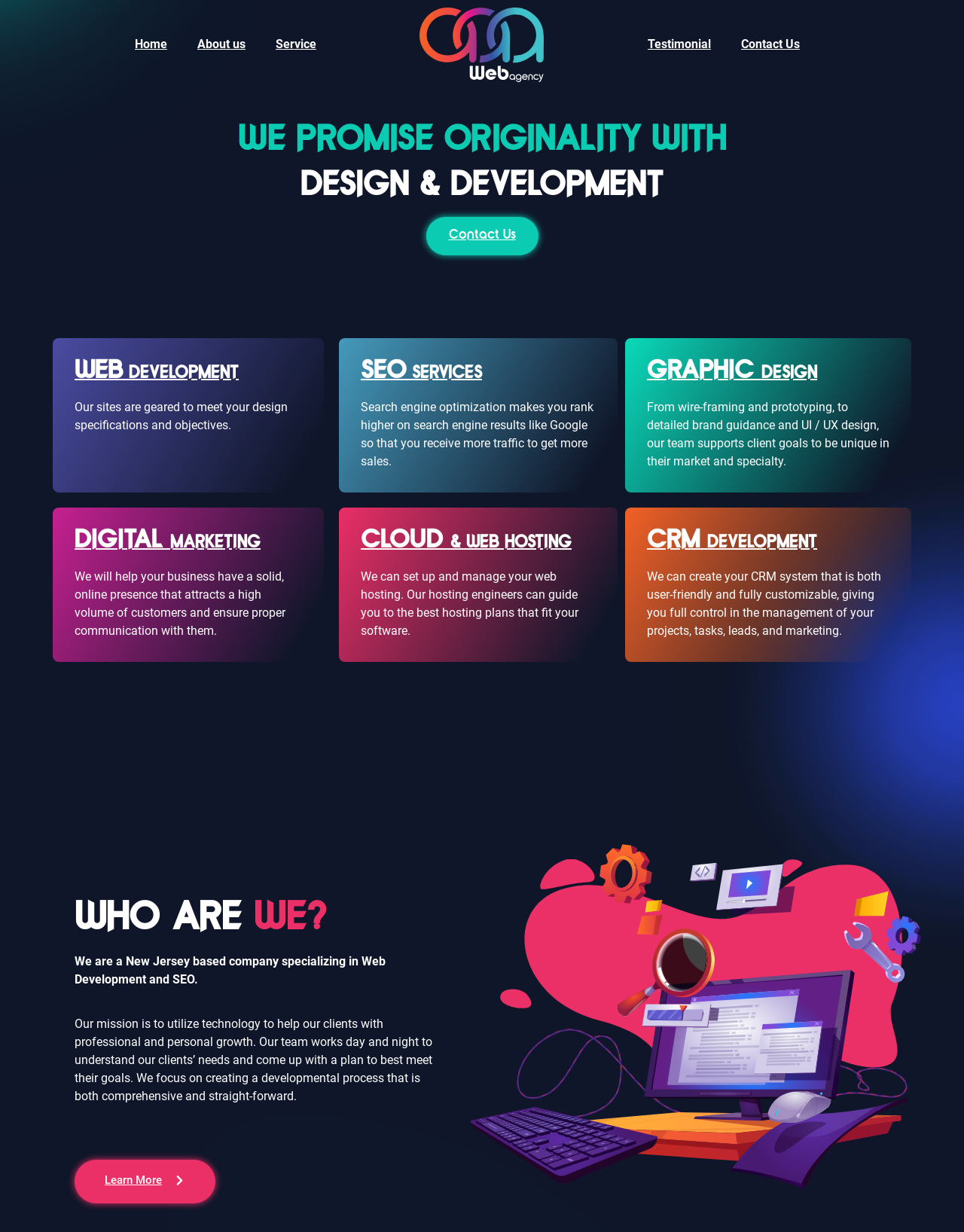Please find the bounding box coordinates of the element that you should click to achieve the following instruction: "View Web Development services". The coordinates should be presented as four float numbers between 0 and 1: [left, top, right, bottom].

[0.077, 0.297, 0.248, 0.31]